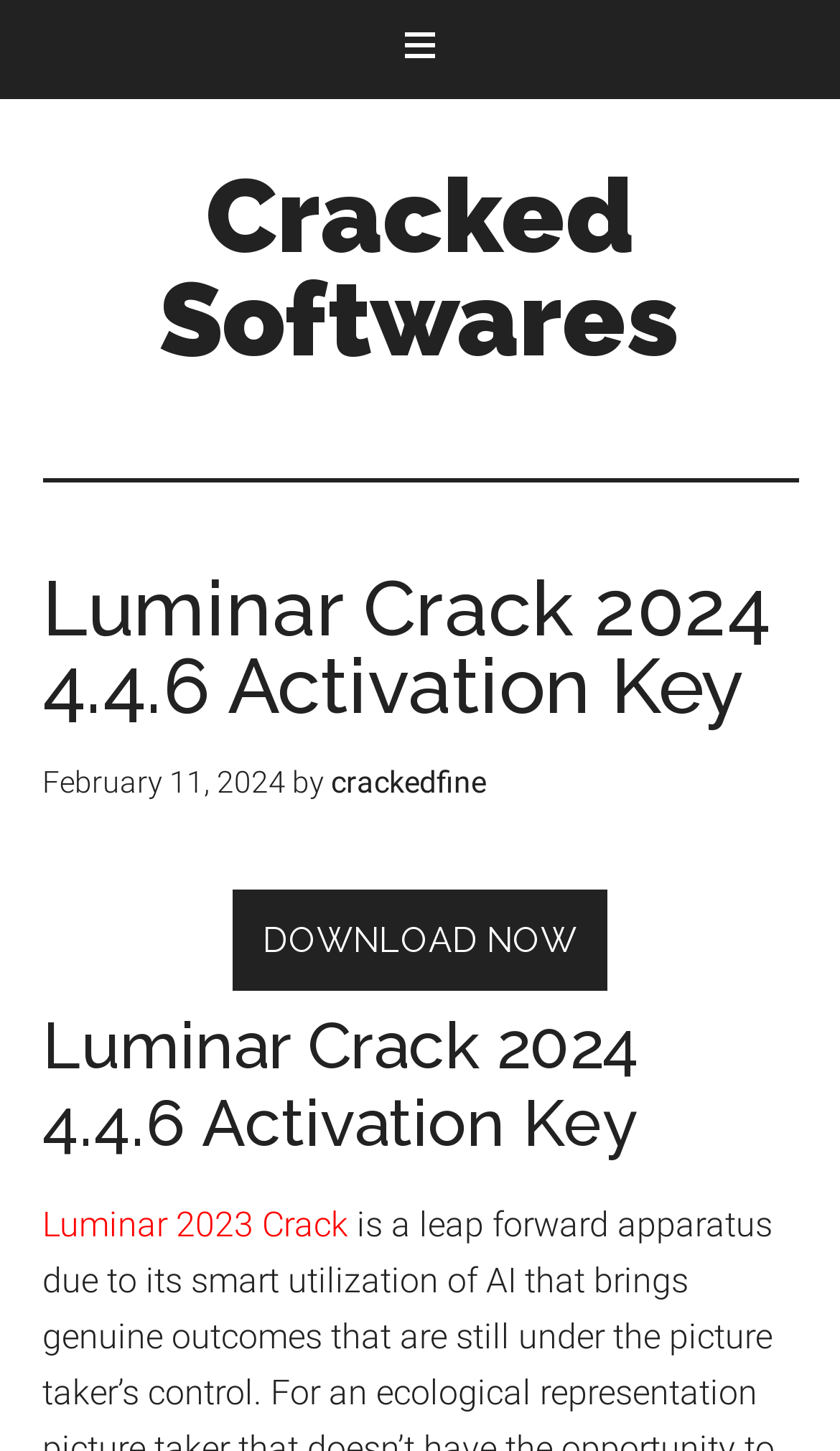Can you identify and provide the main heading of the webpage?

Luminar Crack 2024 4.4.6 Activation Key